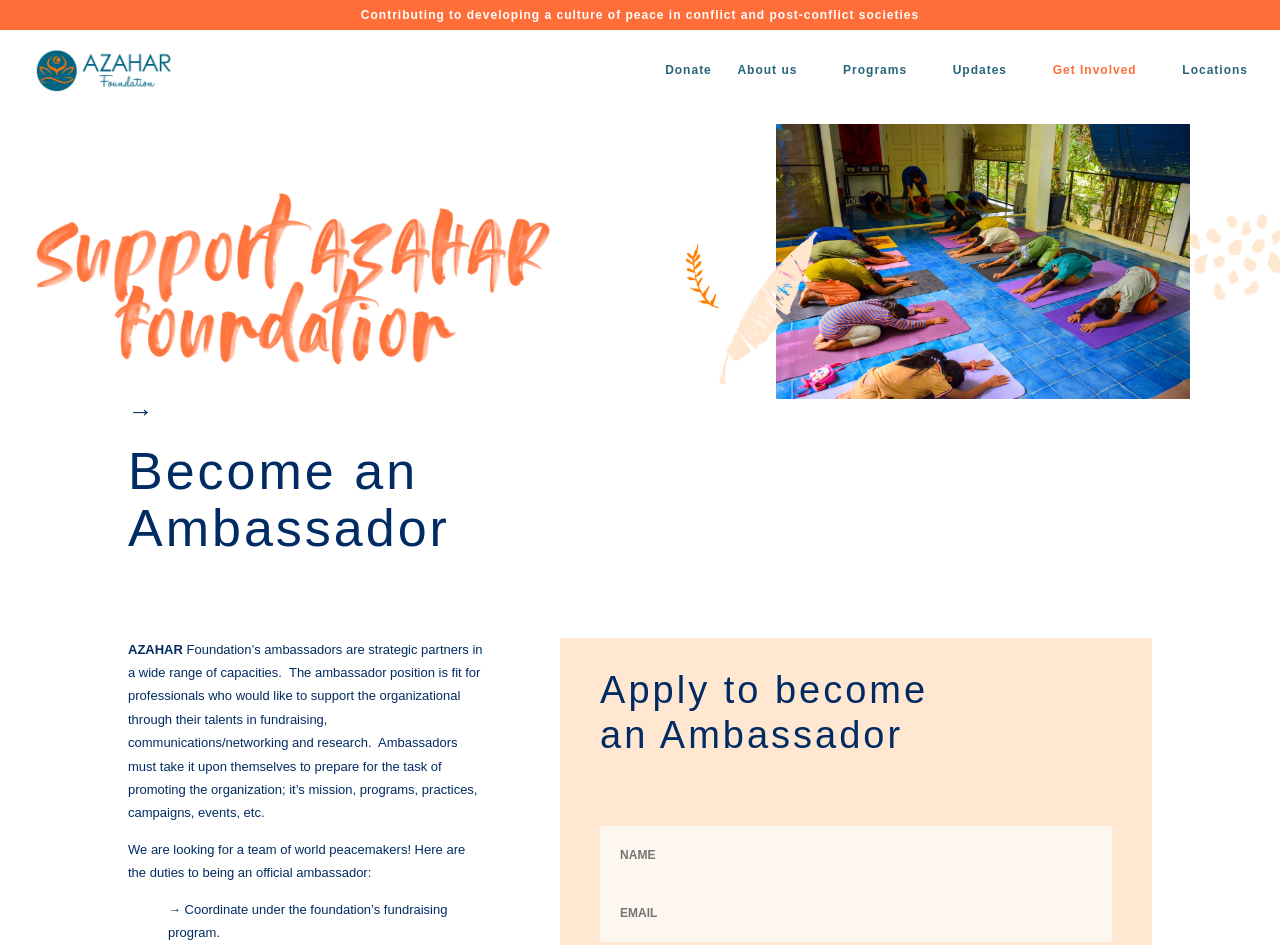Please provide a short answer using a single word or phrase for the question:
What is the purpose of the ambassador position?

Support the organization